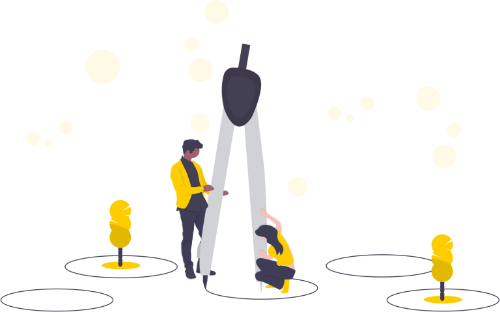Provide a thorough and detailed response to the question by examining the image: 
What is the person standing upright holding?

According to the caption, the person standing upright is holding a slender compass tool, which symbolizes precision and careful planning in the design process.